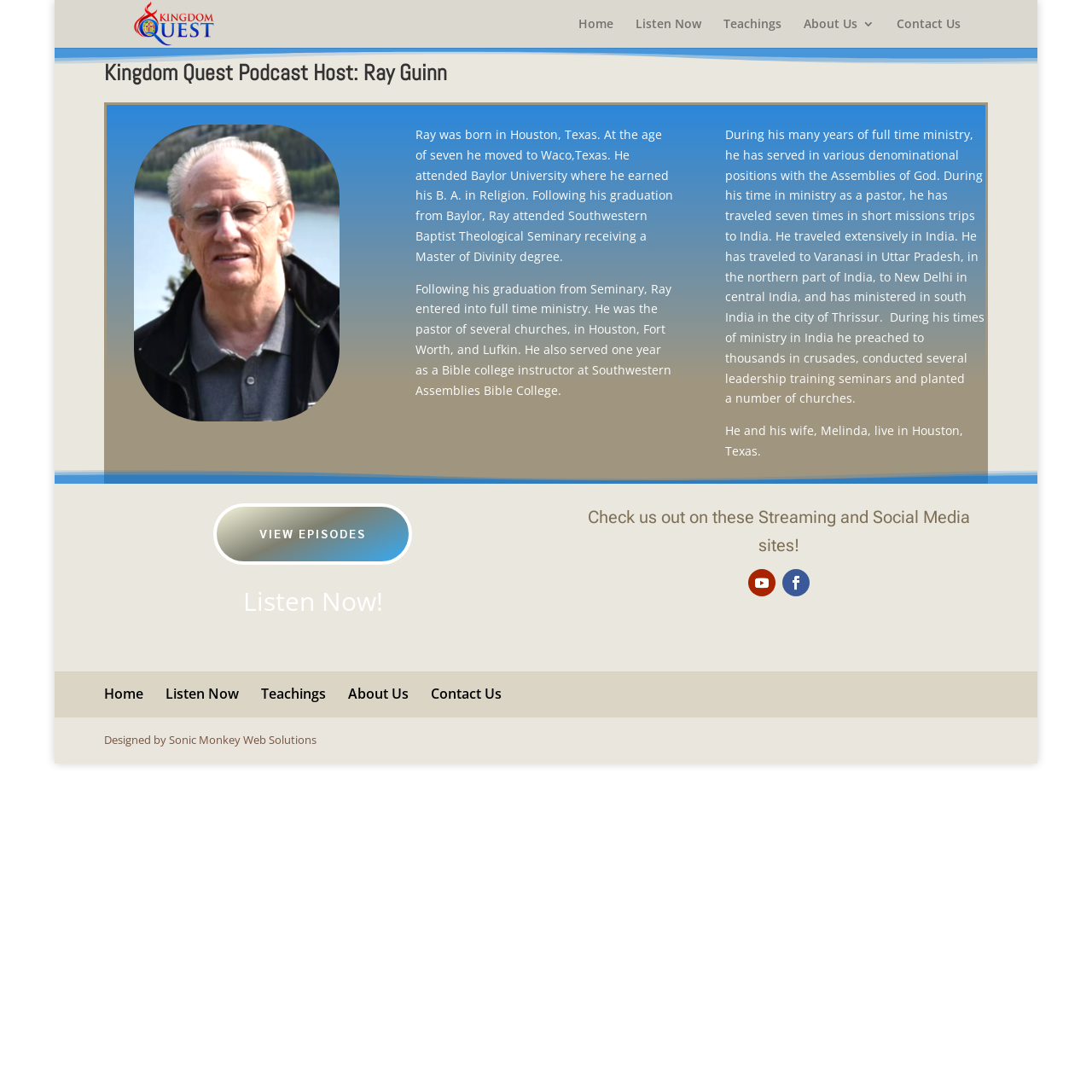Find the bounding box of the element with the following description: "Follow". The coordinates must be four float numbers between 0 and 1, formatted as [left, top, right, bottom].

[0.717, 0.521, 0.742, 0.546]